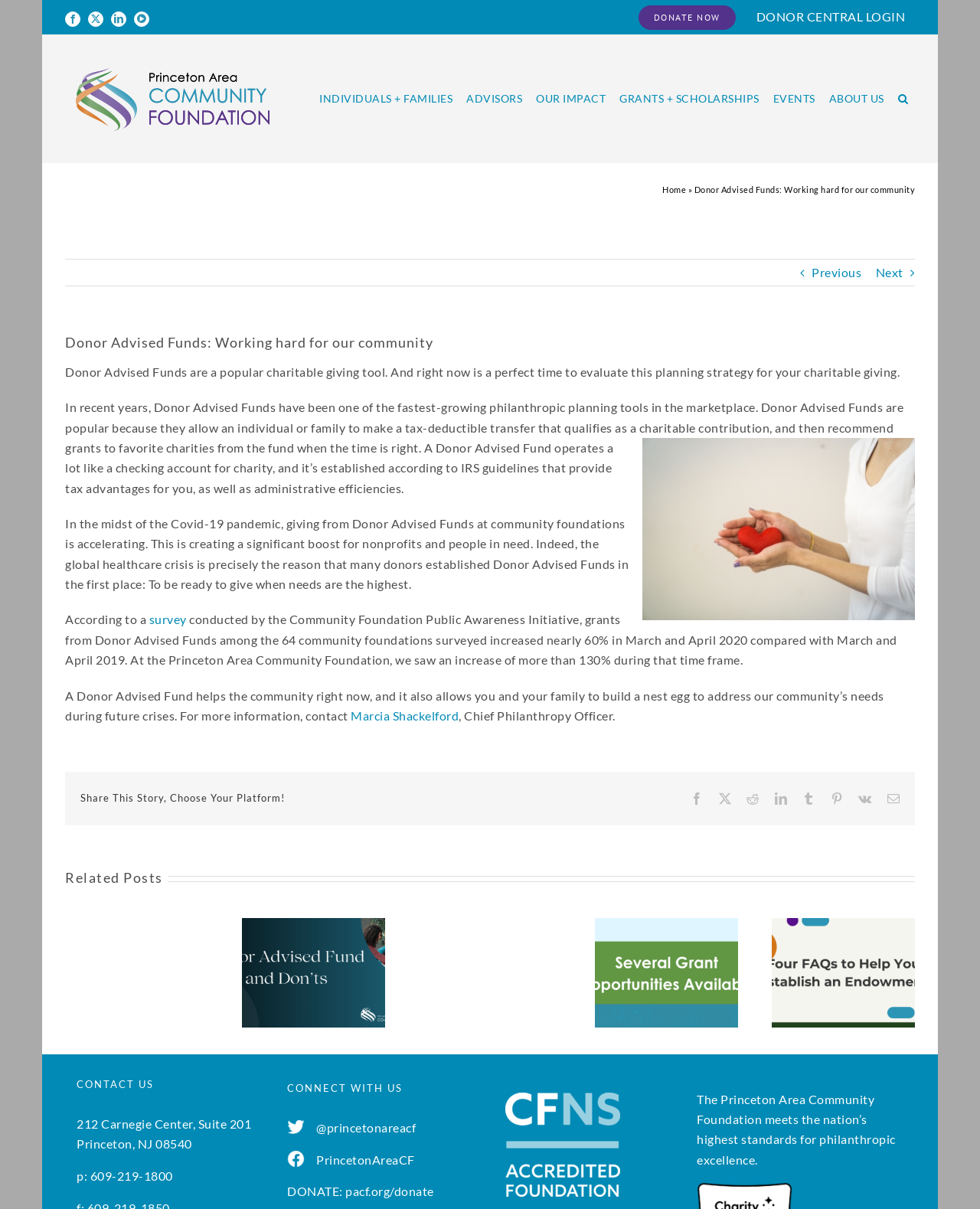Point out the bounding box coordinates of the section to click in order to follow this instruction: "Click DONATE NOW".

[0.641, 0.0, 0.761, 0.028]